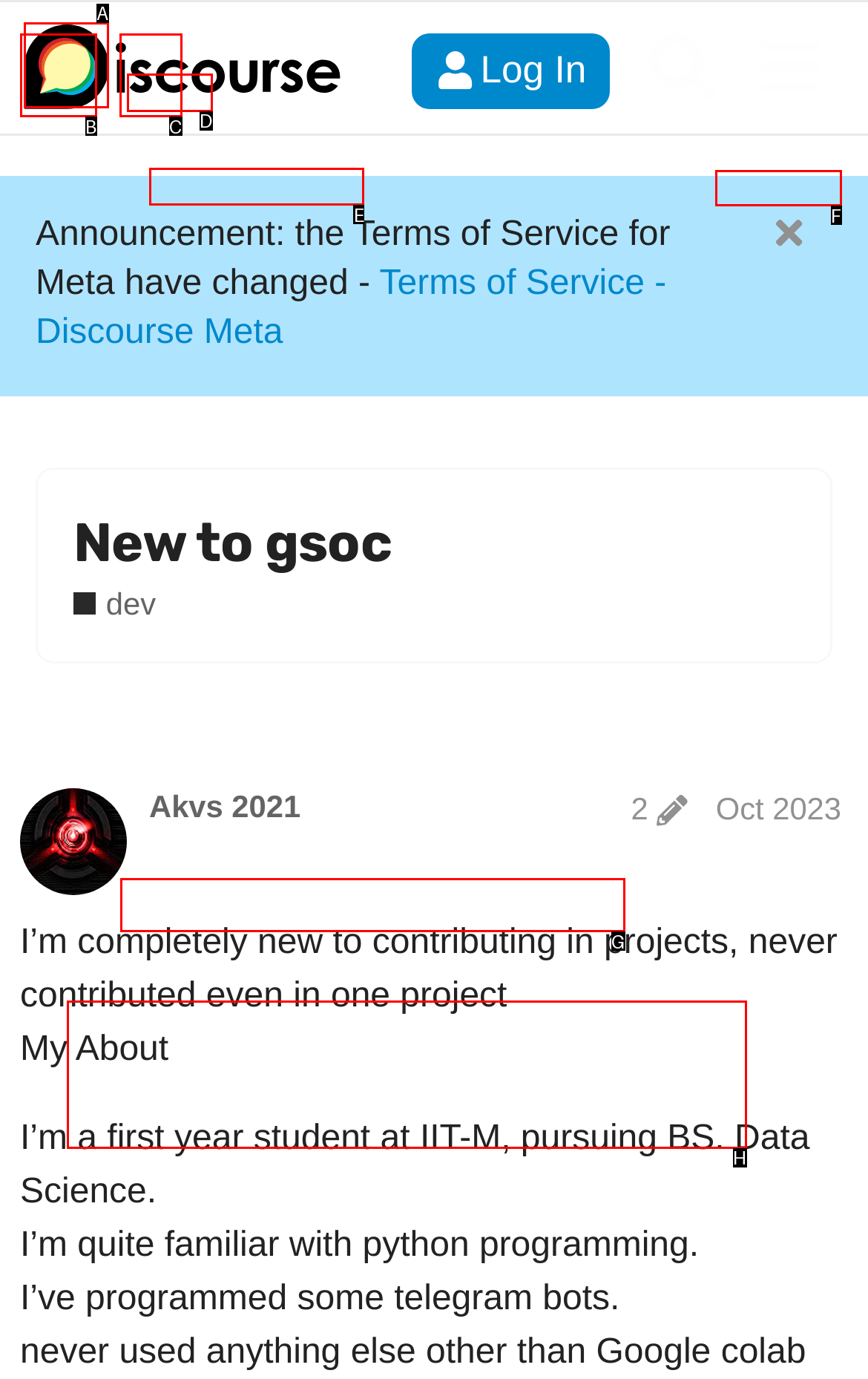Based on the description JammyDodger, identify the most suitable HTML element from the options. Provide your answer as the corresponding letter.

E